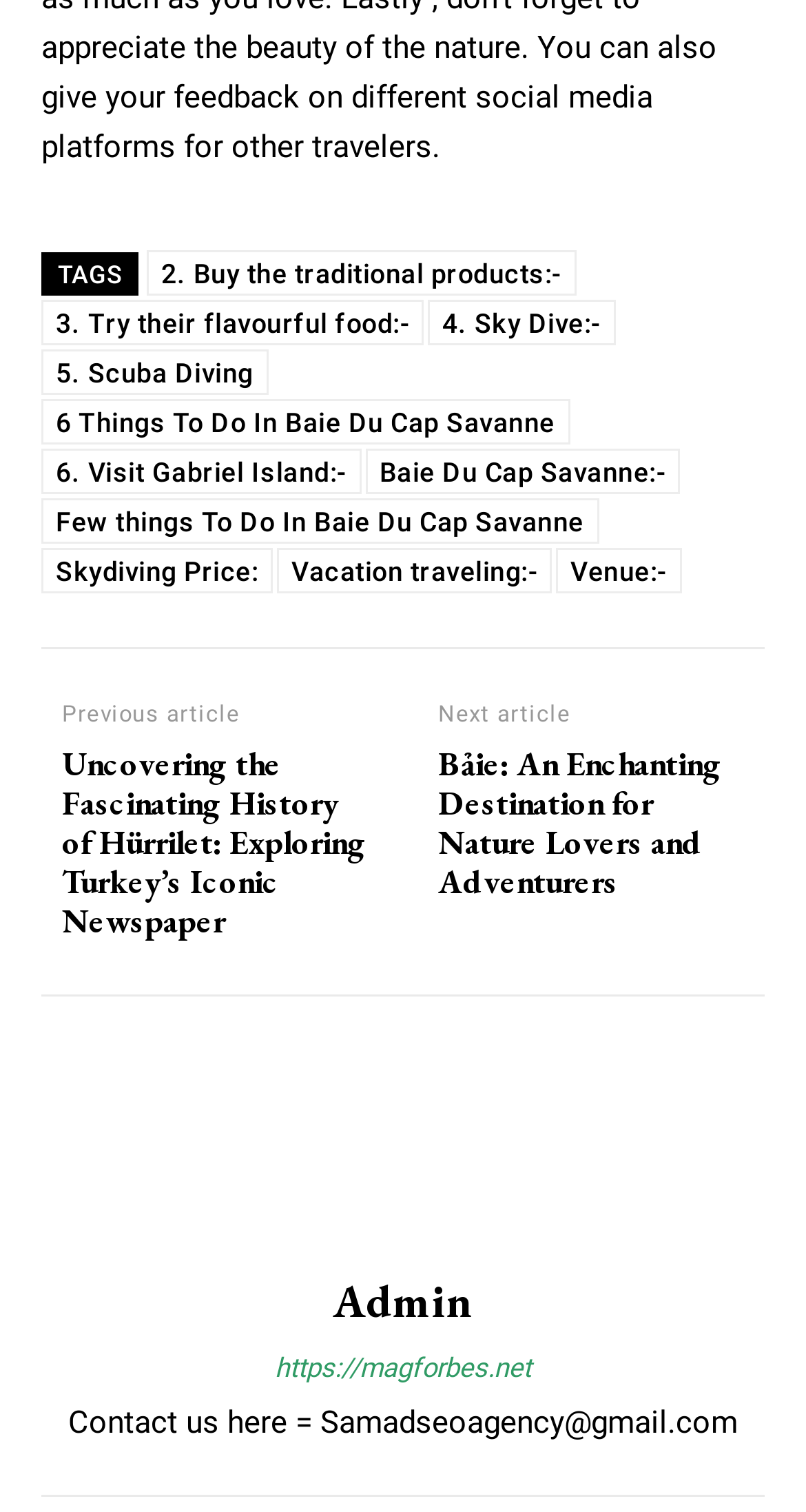Highlight the bounding box coordinates of the element that should be clicked to carry out the following instruction: "Read 'Uncovering the Fascinating History of Hürrilet: Exploring Turkey’s Iconic Newspaper'". The coordinates must be given as four float numbers ranging from 0 to 1, i.e., [left, top, right, bottom].

[0.077, 0.49, 0.454, 0.624]